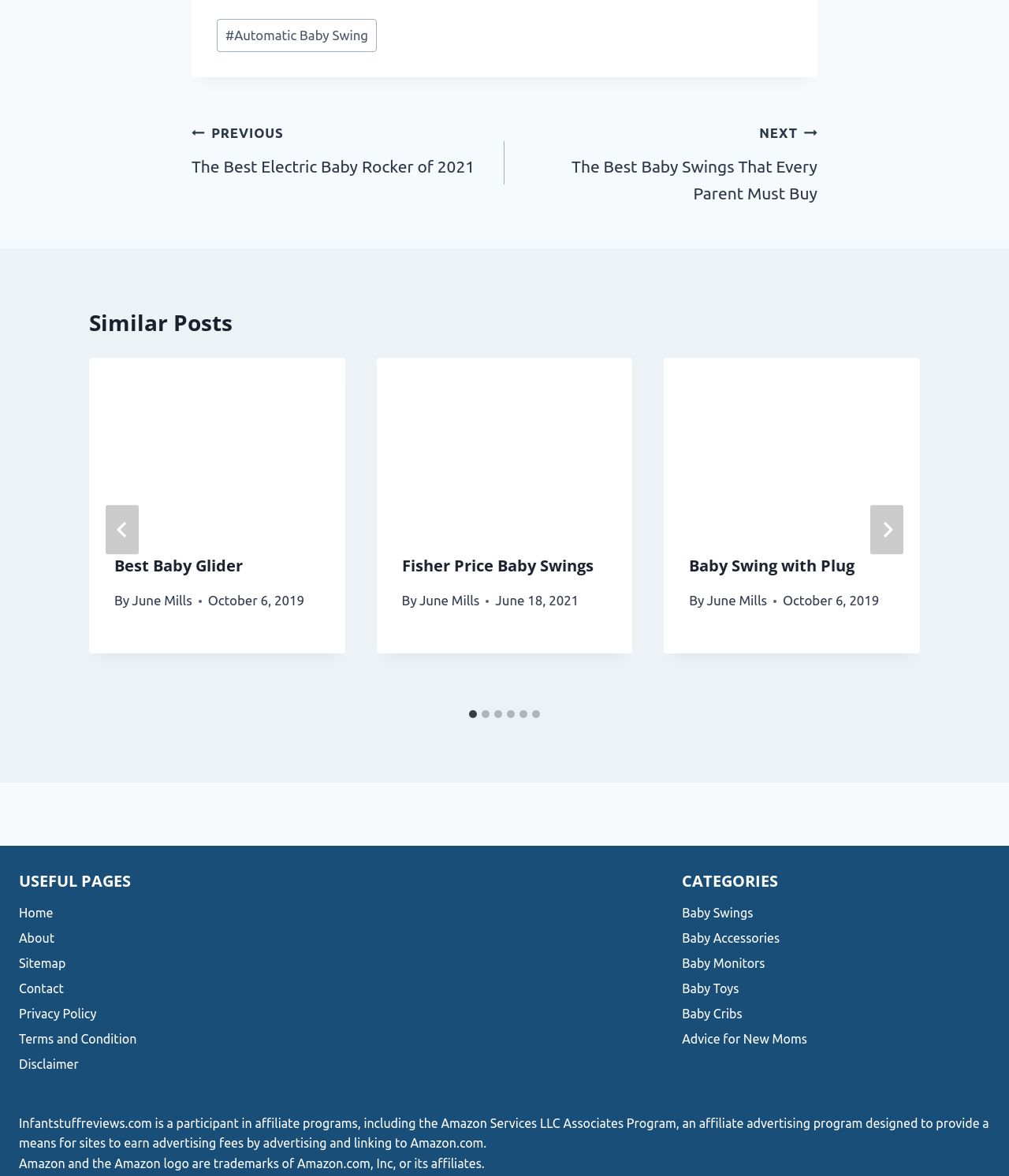Locate the bounding box coordinates of the area where you should click to accomplish the instruction: "Select the '2 of 6' slide".

[0.373, 0.304, 0.627, 0.596]